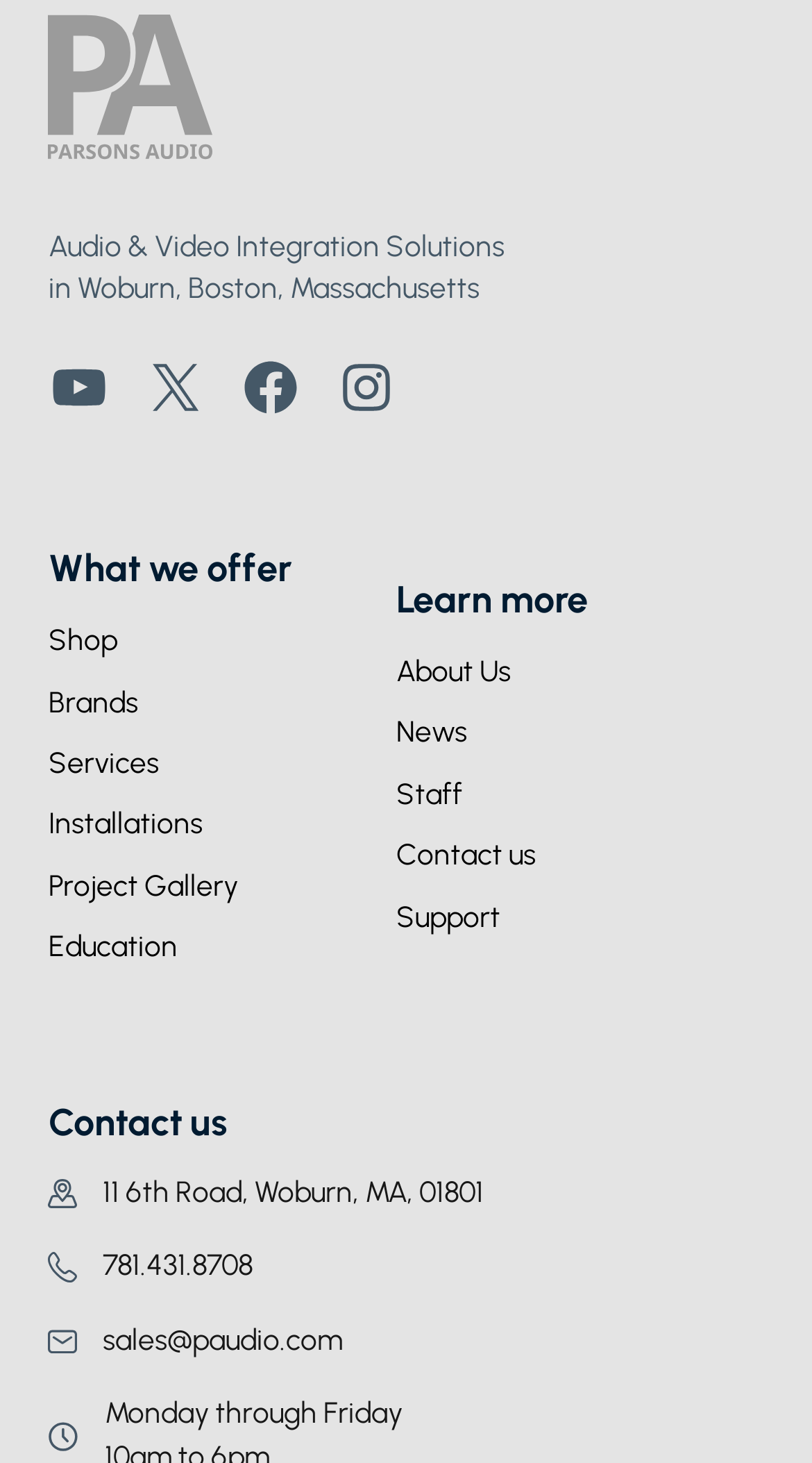Locate the bounding box coordinates of the element that should be clicked to execute the following instruction: "Send over email".

None